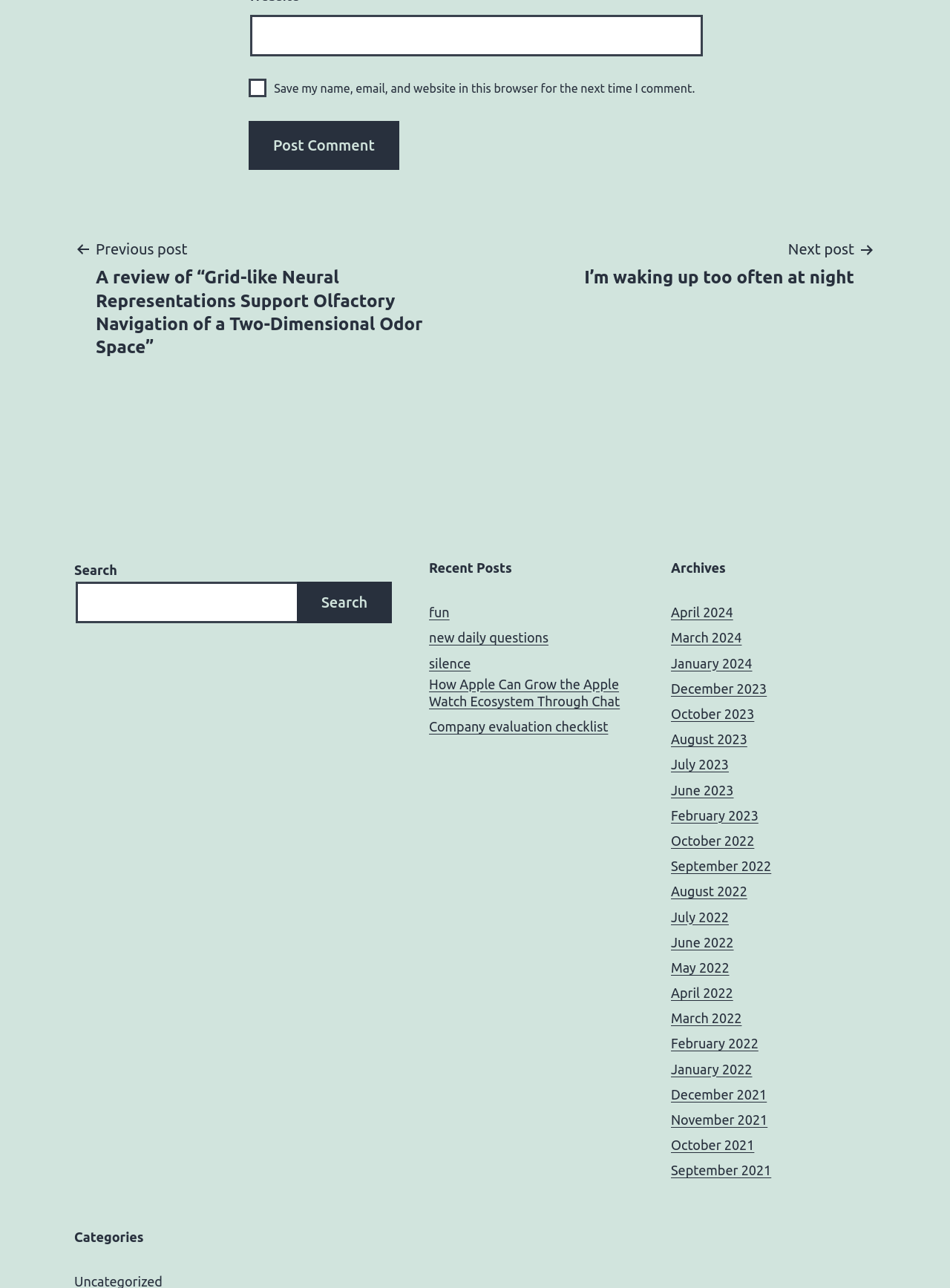Pinpoint the bounding box coordinates of the element you need to click to execute the following instruction: "Contact the funeral home". The bounding box should be represented by four float numbers between 0 and 1, in the format [left, top, right, bottom].

None